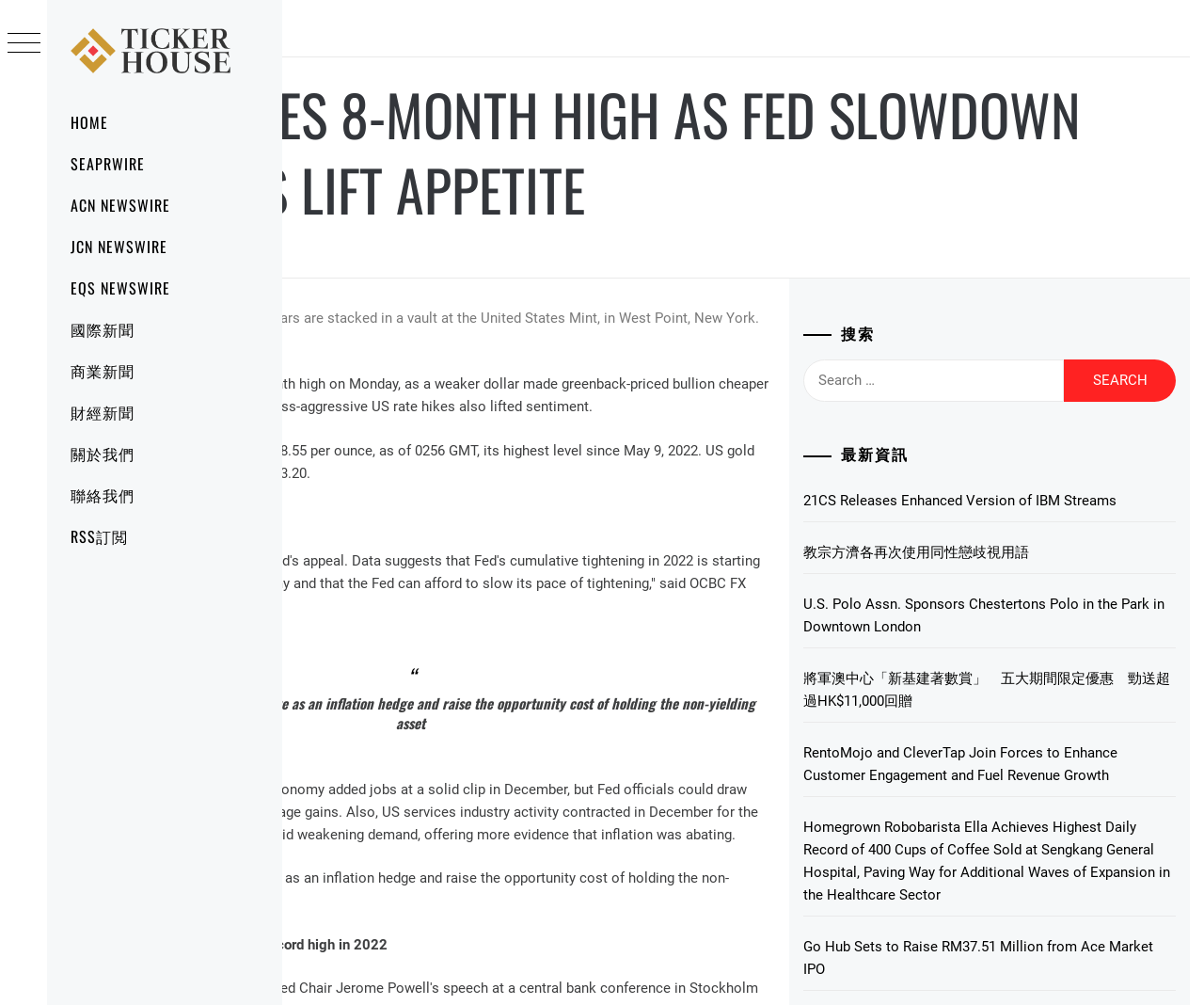Can you determine the bounding box coordinates of the area that needs to be clicked to fulfill the following instruction: "Click the 'HOME' link"?

[0.039, 0.101, 0.234, 0.143]